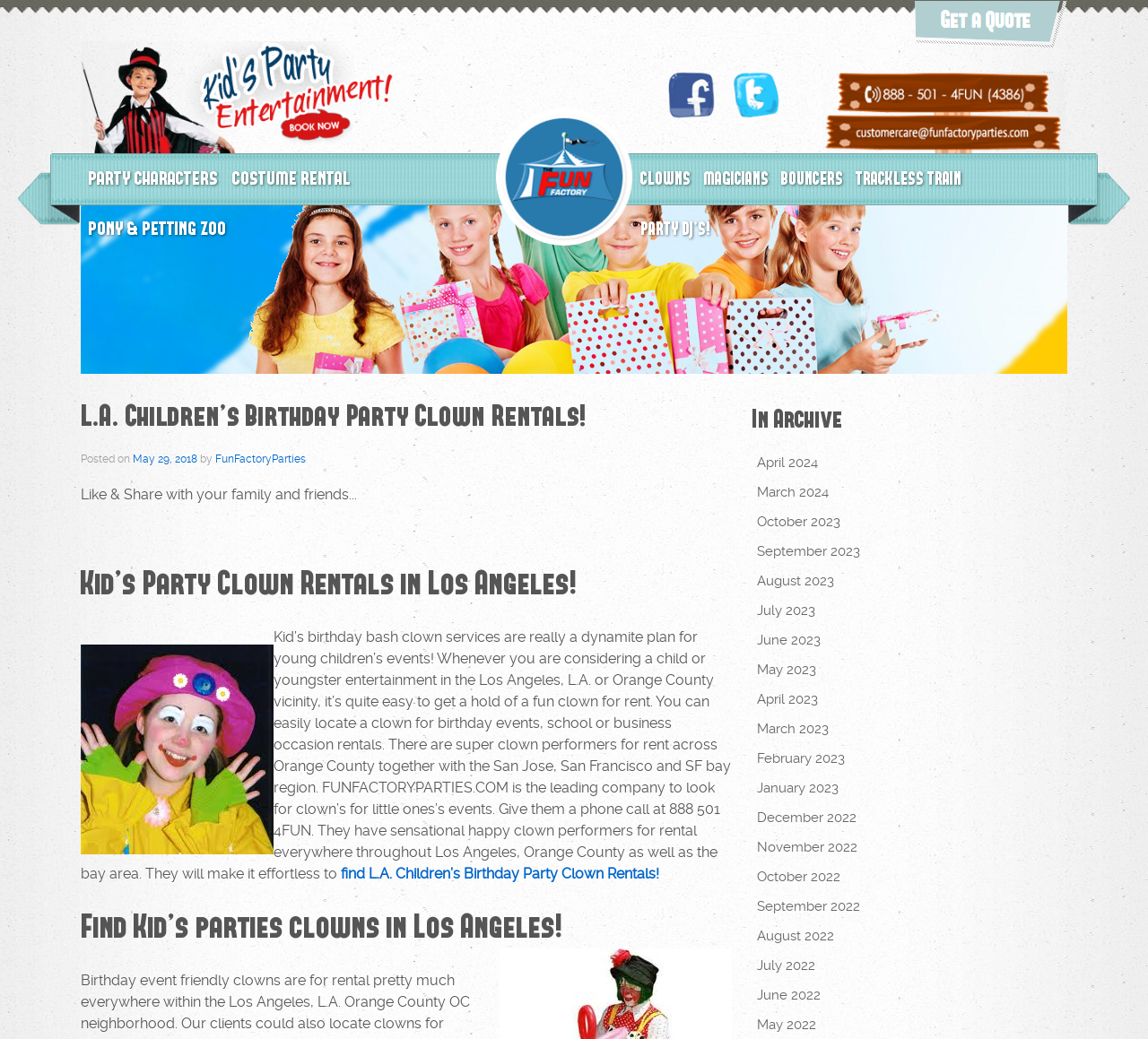Specify the bounding box coordinates of the region I need to click to perform the following instruction: "Share on Facebook". The coordinates must be four float numbers in the range of 0 to 1, i.e., [left, top, right, bottom].

[0.582, 0.089, 0.639, 0.105]